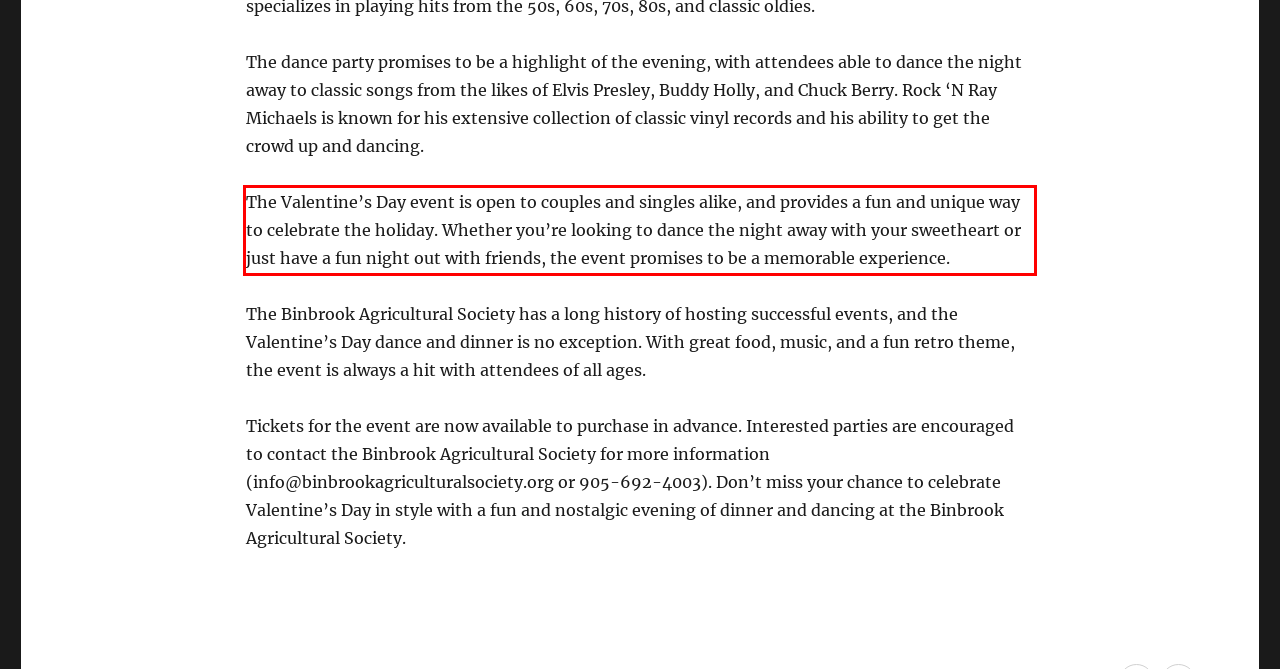Analyze the screenshot of a webpage where a red rectangle is bounding a UI element. Extract and generate the text content within this red bounding box.

The Valentine’s Day event is open to couples and singles alike, and provides a fun and unique way to celebrate the holiday. Whether you’re looking to dance the night away with your sweetheart or just have a fun night out with friends, the event promises to be a memorable experience.